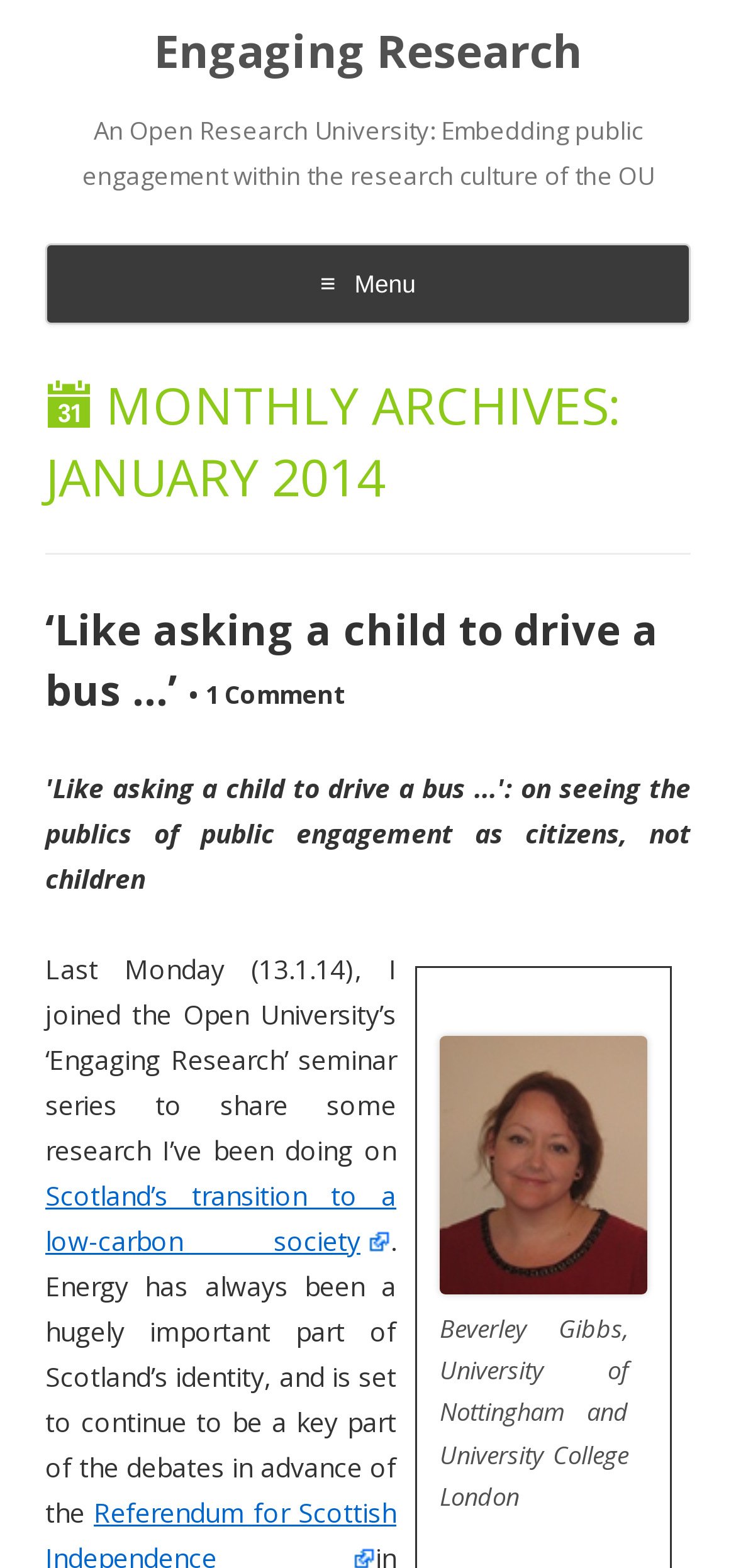Respond to the question below with a single word or phrase: How many comments are there on the first article?

1